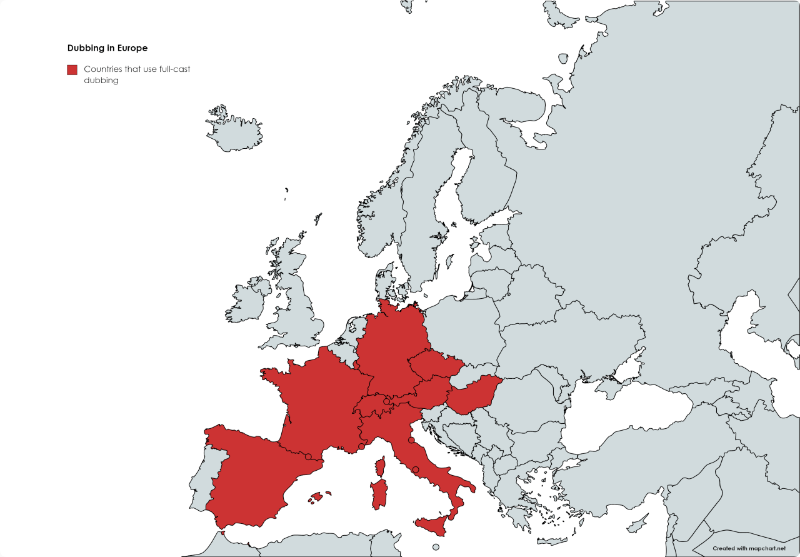Please reply to the following question using a single word or phrase: 
What is the purpose of dubbing?

Natural viewing experience